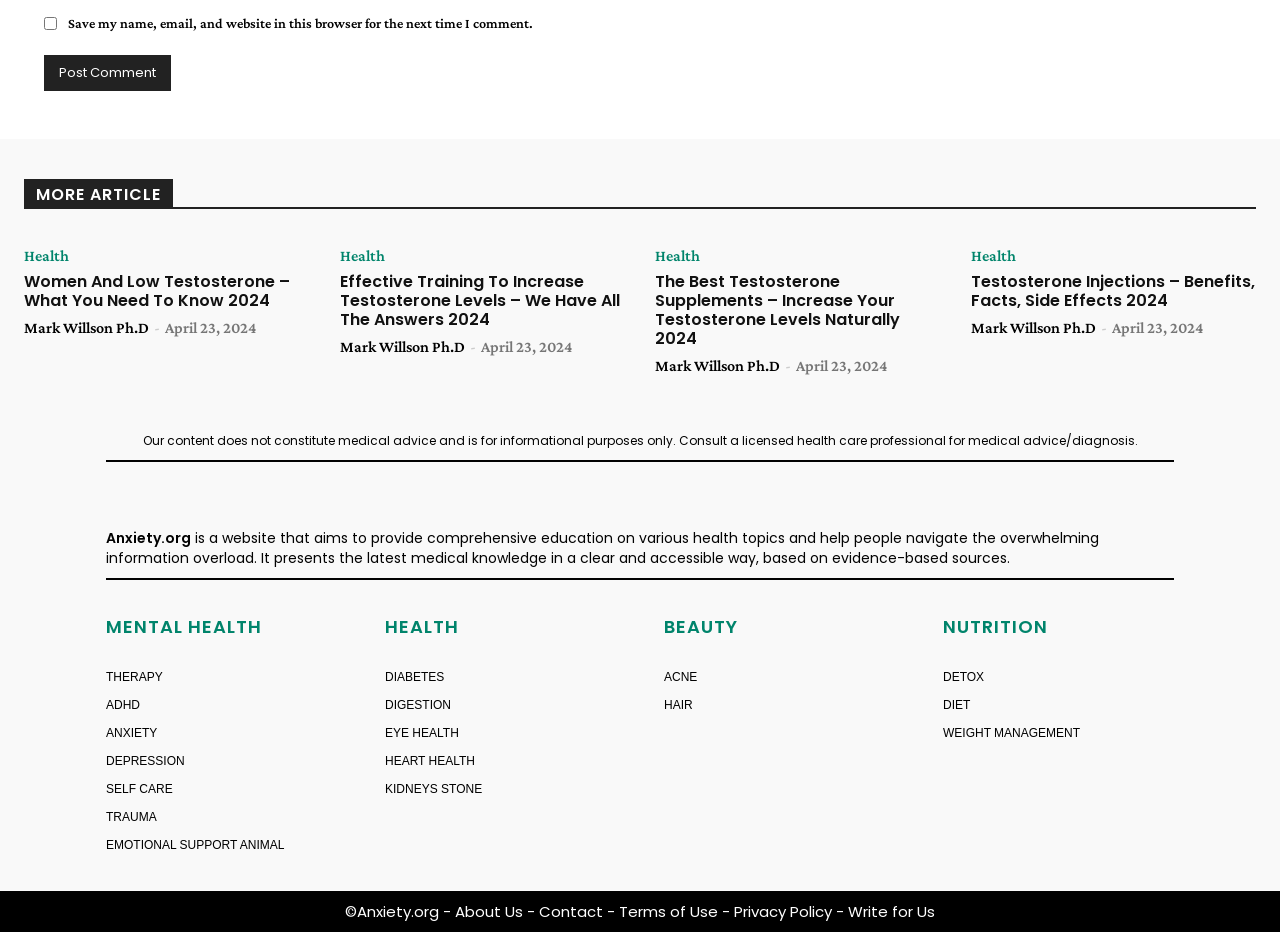Bounding box coordinates are specified in the format (top-left x, top-left y, bottom-right x, bottom-right y). All values are floating point numbers bounded between 0 and 1. Please provide the bounding box coordinate of the region this sentence describes: About Us

[0.355, 0.967, 0.409, 0.99]